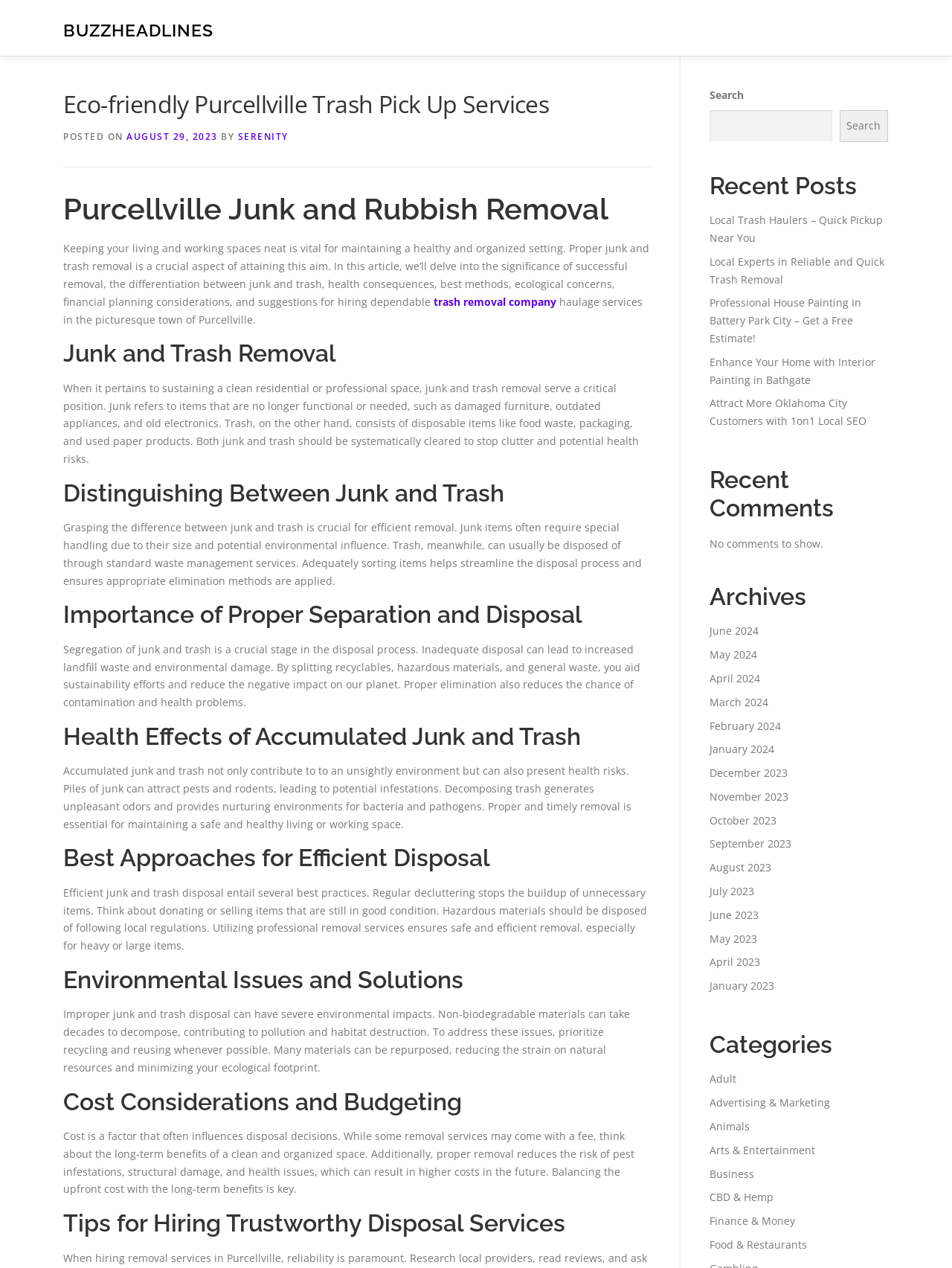Specify the bounding box coordinates of the area to click in order to execute this command: 'Search for something'. The coordinates should consist of four float numbers ranging from 0 to 1, and should be formatted as [left, top, right, bottom].

[0.745, 0.087, 0.874, 0.112]